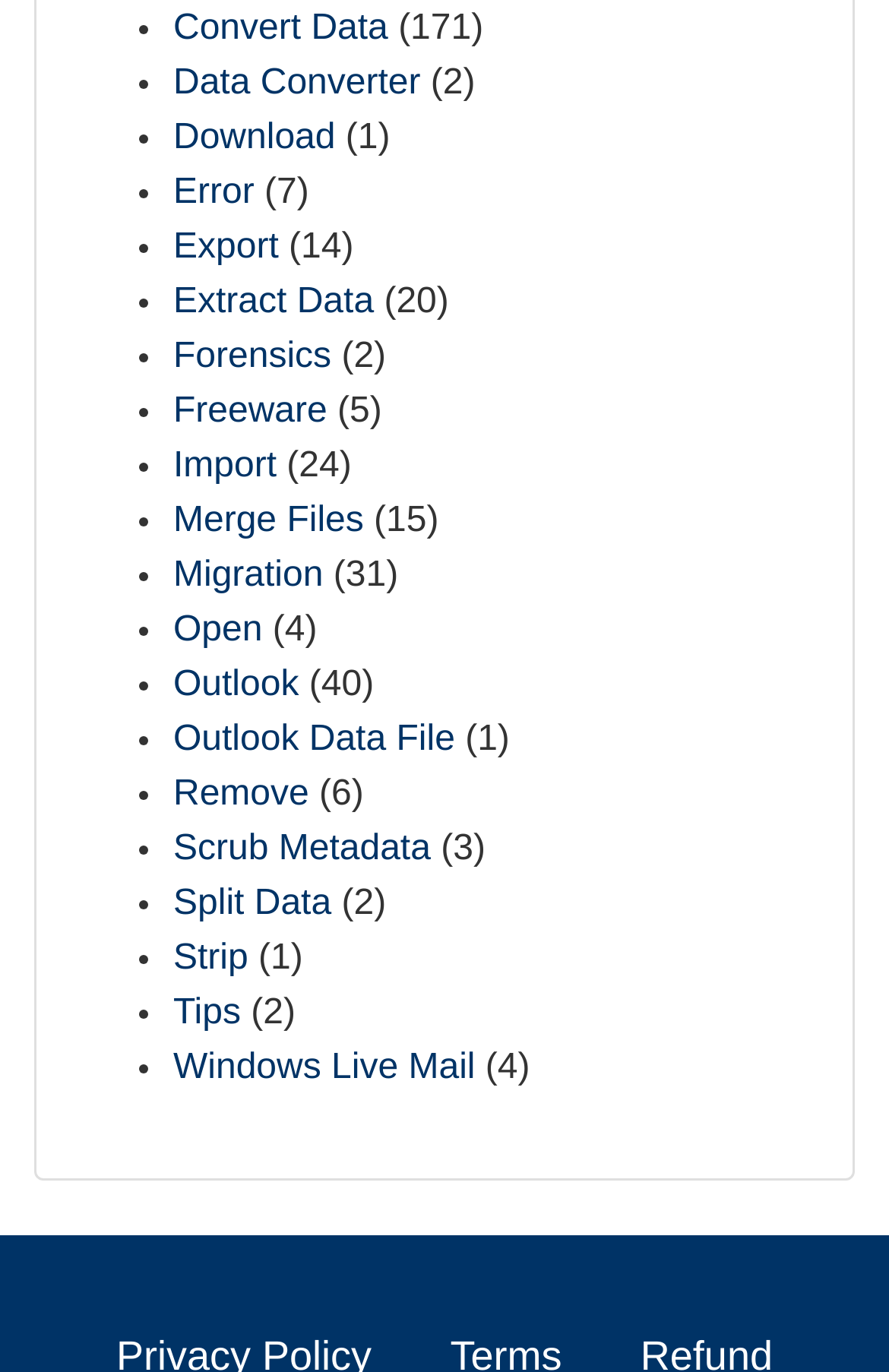Please provide a brief answer to the question using only one word or phrase: 
How many links are available on this webpage?

36